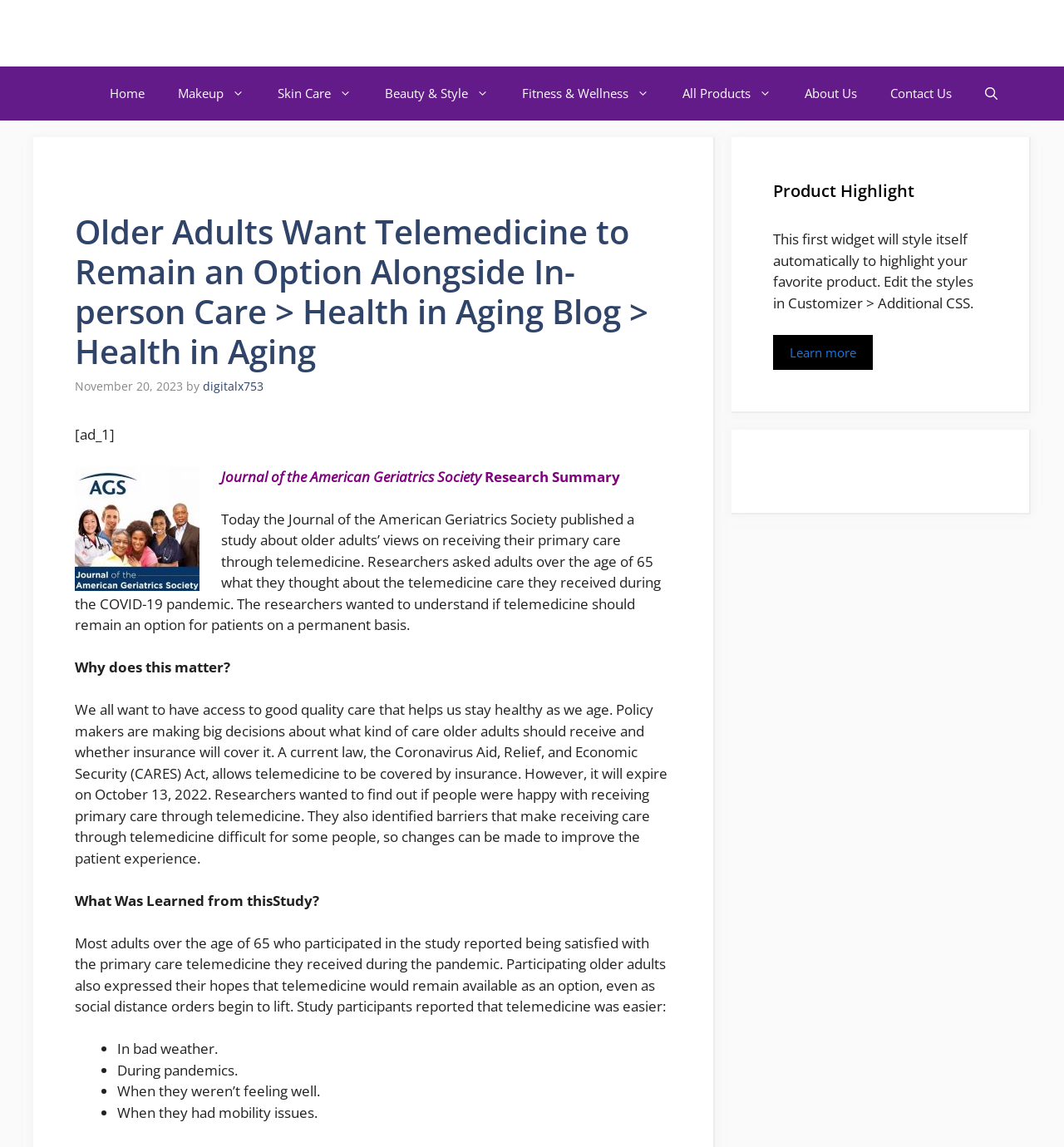Provide the bounding box coordinates of the HTML element this sentence describes: "Learn more".

[0.727, 0.292, 0.82, 0.322]